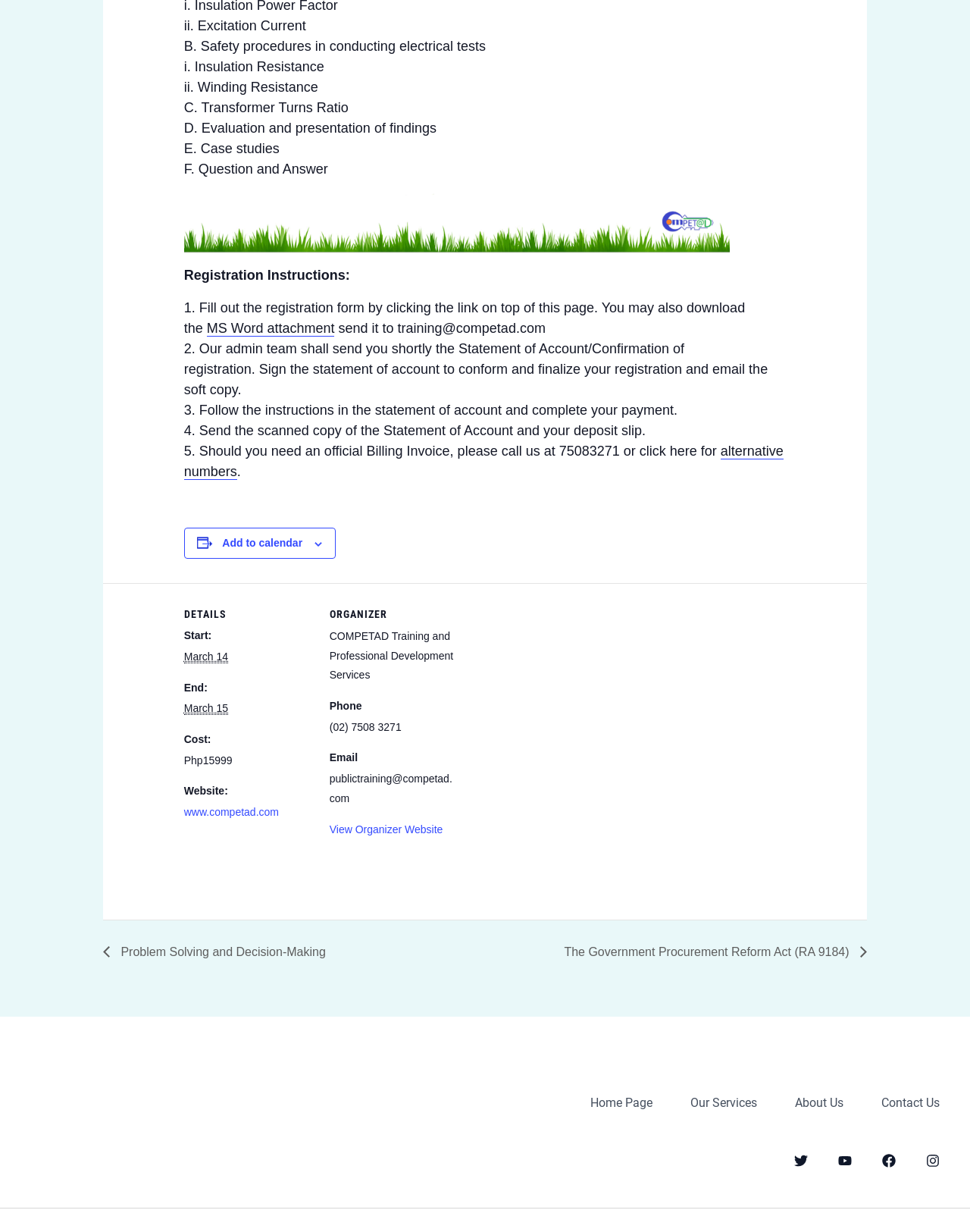What is the event title?
Provide a short answer using one word or a brief phrase based on the image.

DETAILS